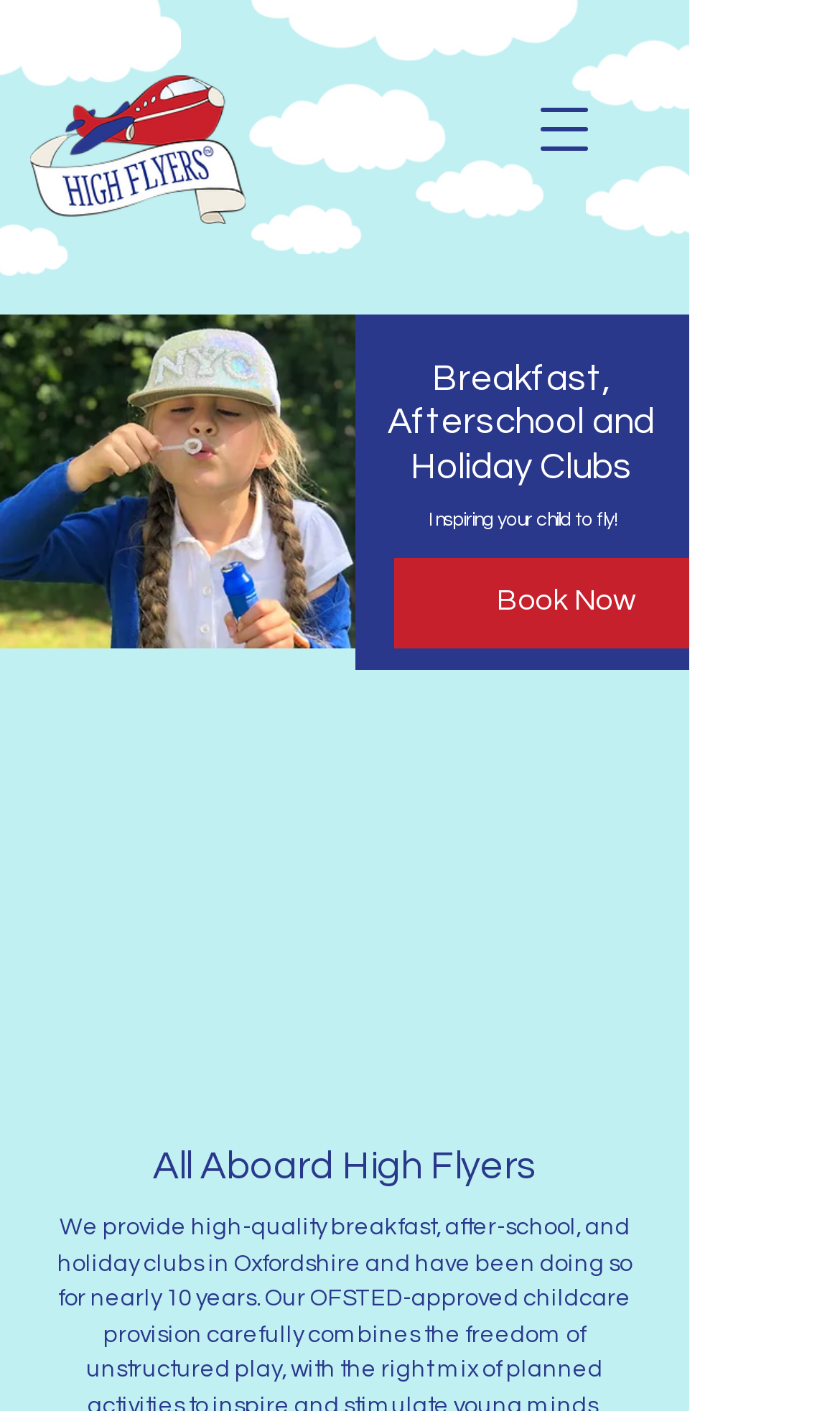Determine the bounding box coordinates for the UI element described. Format the coordinates as (top-left x, top-left y, bottom-right x, bottom-right y) and ensure all values are between 0 and 1. Element description: aria-label="Open navigation menu"

[0.608, 0.053, 0.736, 0.13]